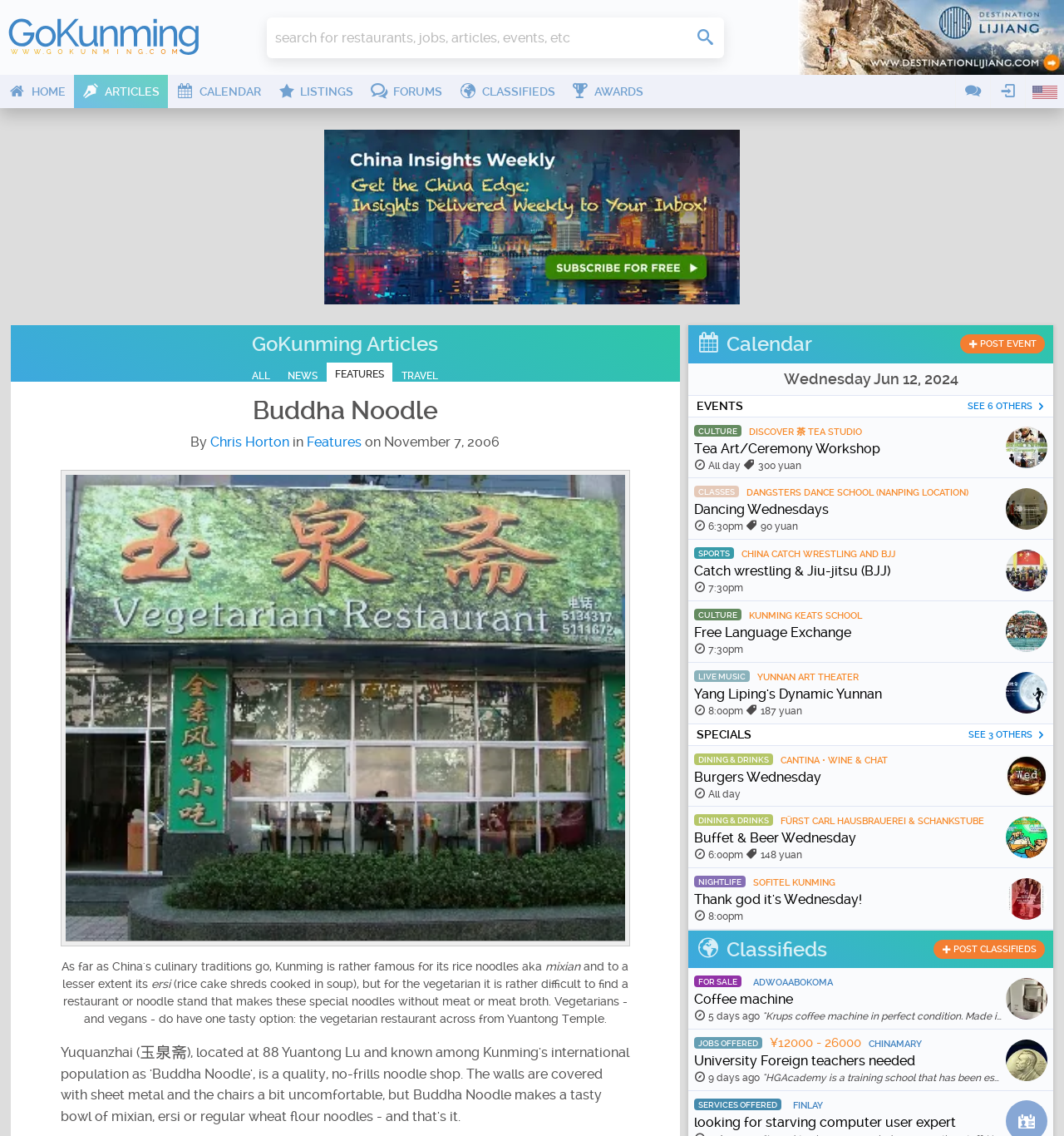Offer a detailed explanation of the webpage layout and contents.

The webpage is about GoKunming, a website that provides information about Kunming, China. At the top of the page, there is a logo and a search bar. Below the search bar, there are several links to different sections of the website, including "HOME", "ARTICLES", "CALENDAR", "LISTINGS", "FORUMS", "CLASSIFIEDS", and "AWARDS". 

To the right of these links, there is an image with the text "English" on it, indicating that the website is available in English. Below this image, there is a large header that reads "GoKunming Articles". 

Underneath the header, there is an article titled "Buddha Noodle" with a byline that reads "By Chris Horton in Features on November 7, 2006". The article discusses the difficulty of finding vegetarian noodle restaurants in Kunming and recommends a vegetarian restaurant called Yuquanzhai. 

To the right of the article, there is a section with a calendar header that displays events for Wednesday, June 12, 2024. Below the calendar, there are several event listings, each with an image, title, and details about the event. The events include a Tea Art/Ceremony Workshop, Dancing Wednesdays, and Catch wrestling & Jiu-jitsu (BJJ) classes.